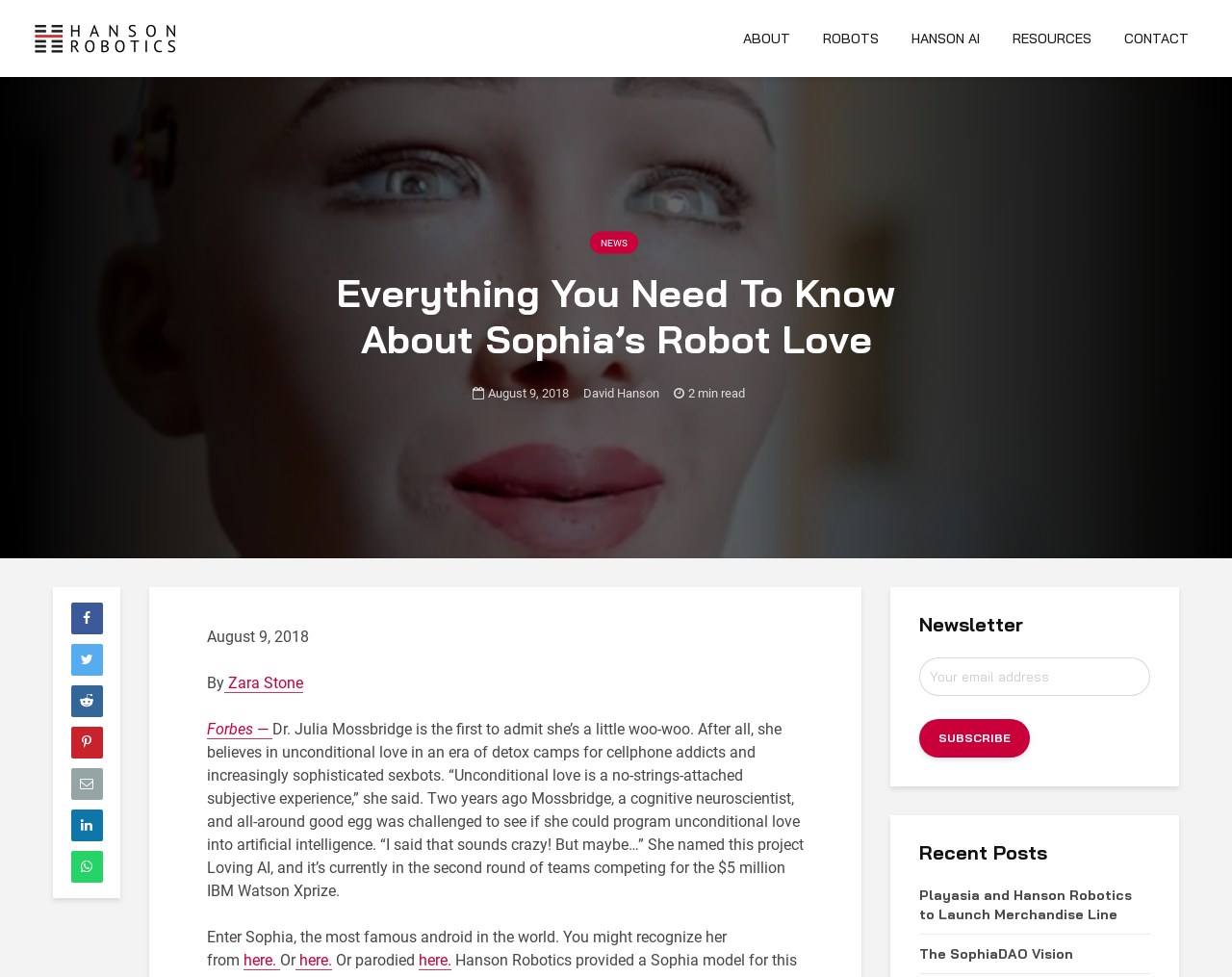Respond concisely with one word or phrase to the following query:
How many links are there in the top navigation menu?

5